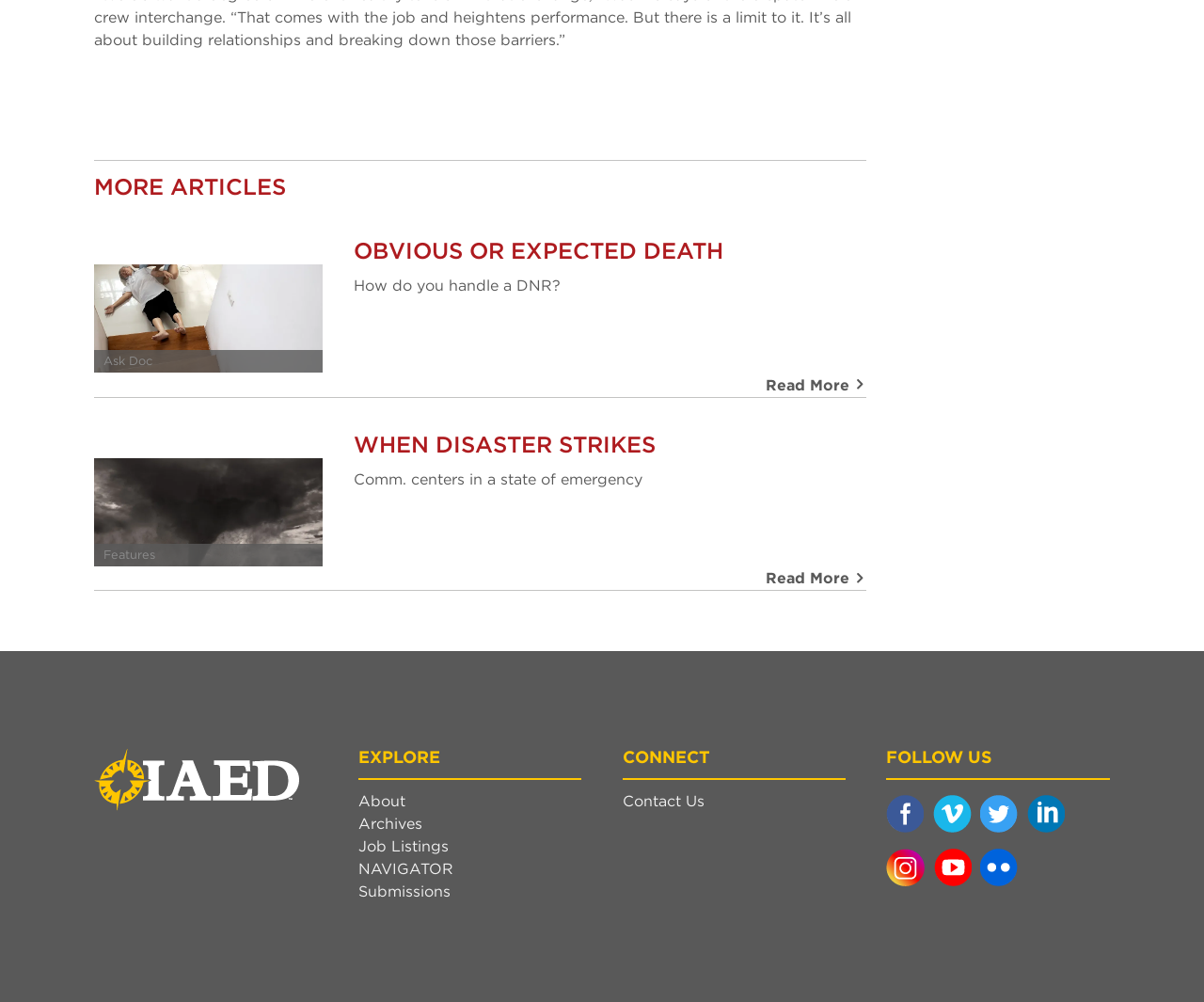Find the bounding box coordinates for the HTML element described in this sentence: "About". Provide the coordinates as four float numbers between 0 and 1, in the format [left, top, right, bottom].

[0.297, 0.789, 0.483, 0.812]